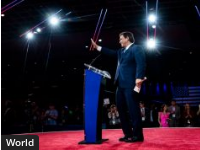What is the atmosphere of the gathering?
Please give a detailed and thorough answer to the question, covering all relevant points.

The bright lights, red carpet, and the audience gathered around the stage create an atmosphere of excitement and engagement, indicating a significant and lively event.